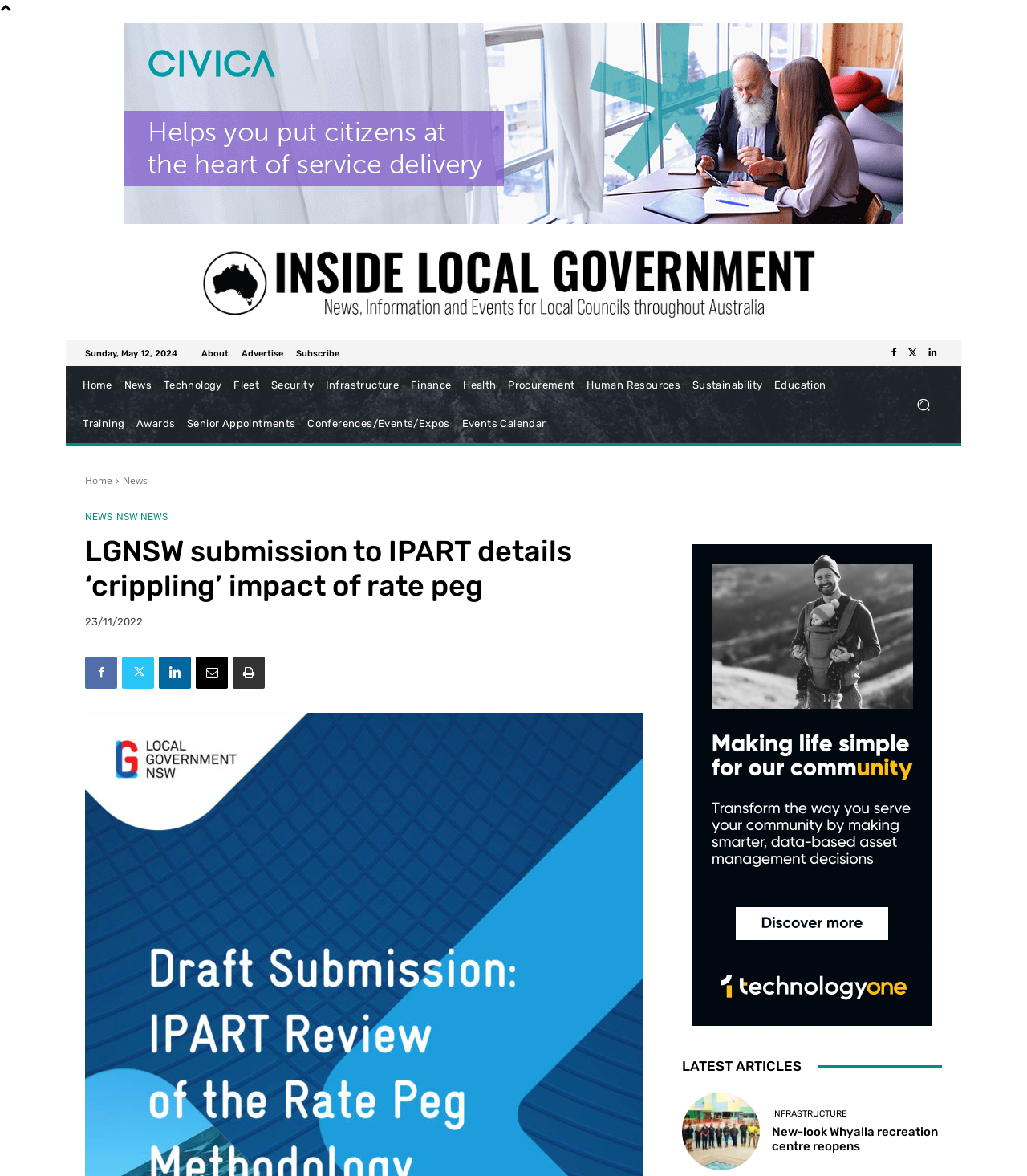Find the bounding box of the web element that fits this description: "NSW NEWS".

[0.113, 0.436, 0.163, 0.444]